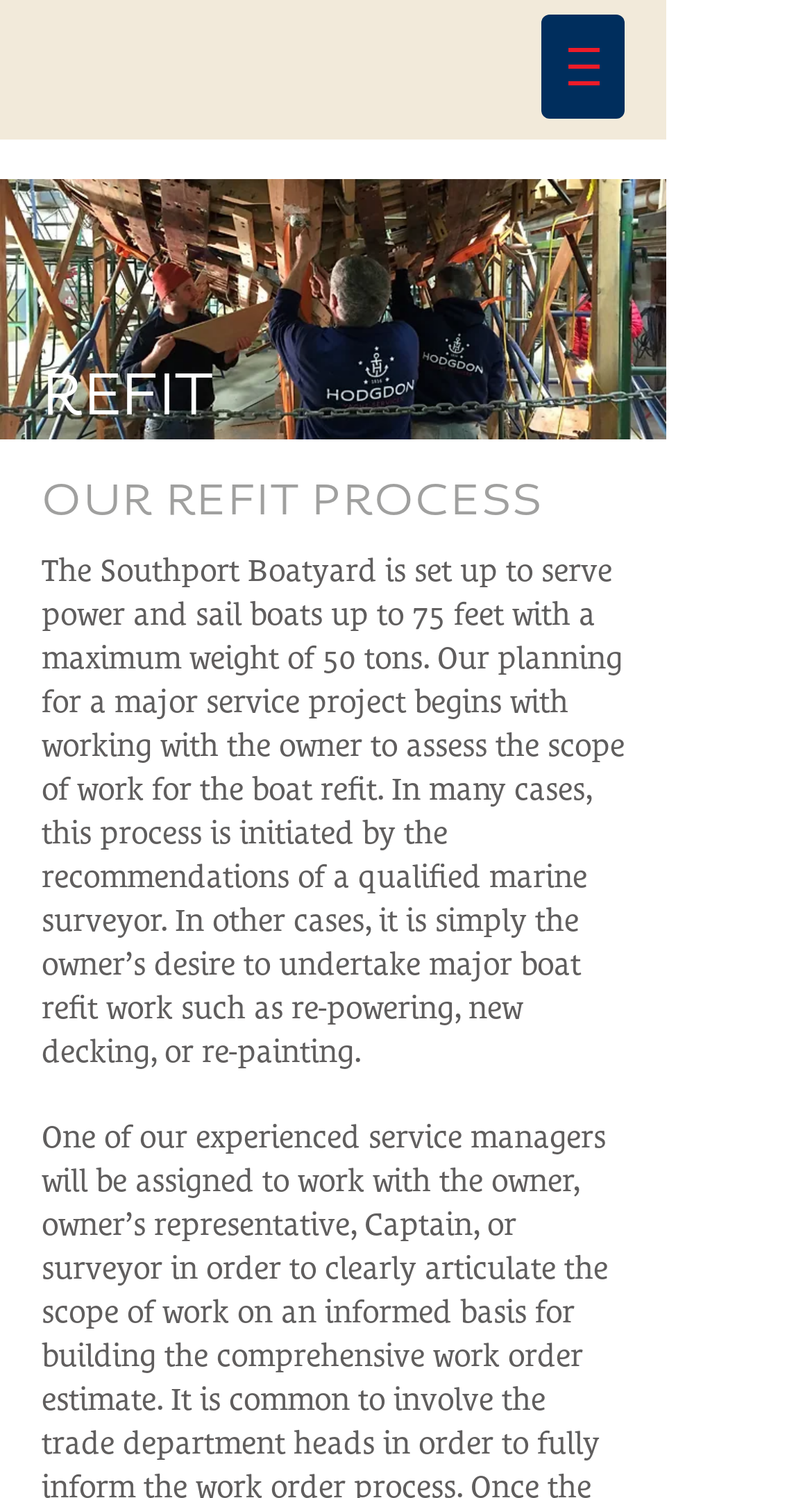What type of boats are served? Observe the screenshot and provide a one-word or short phrase answer.

Power and sail boats